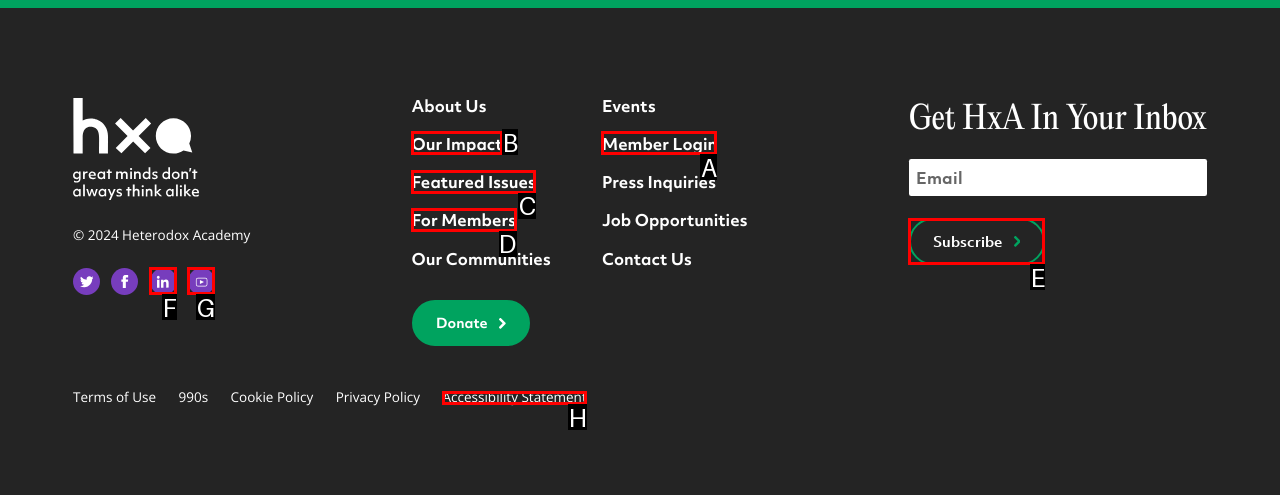From the given choices, which option should you click to complete this task: Make a reservation? Answer with the letter of the correct option.

None